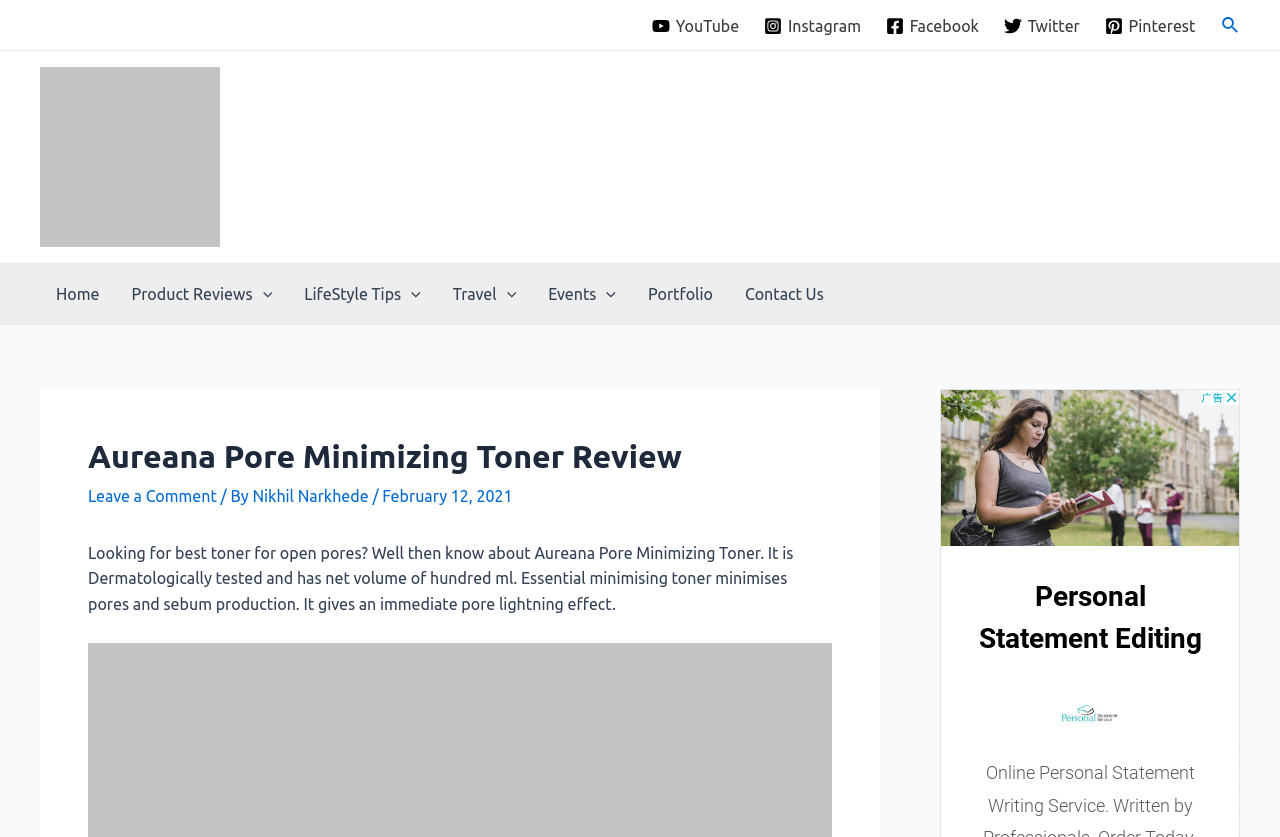Identify the bounding box coordinates of the clickable section necessary to follow the following instruction: "Go to Home". The coordinates should be presented as four float numbers from 0 to 1, i.e., [left, top, right, bottom].

[0.031, 0.315, 0.09, 0.387]